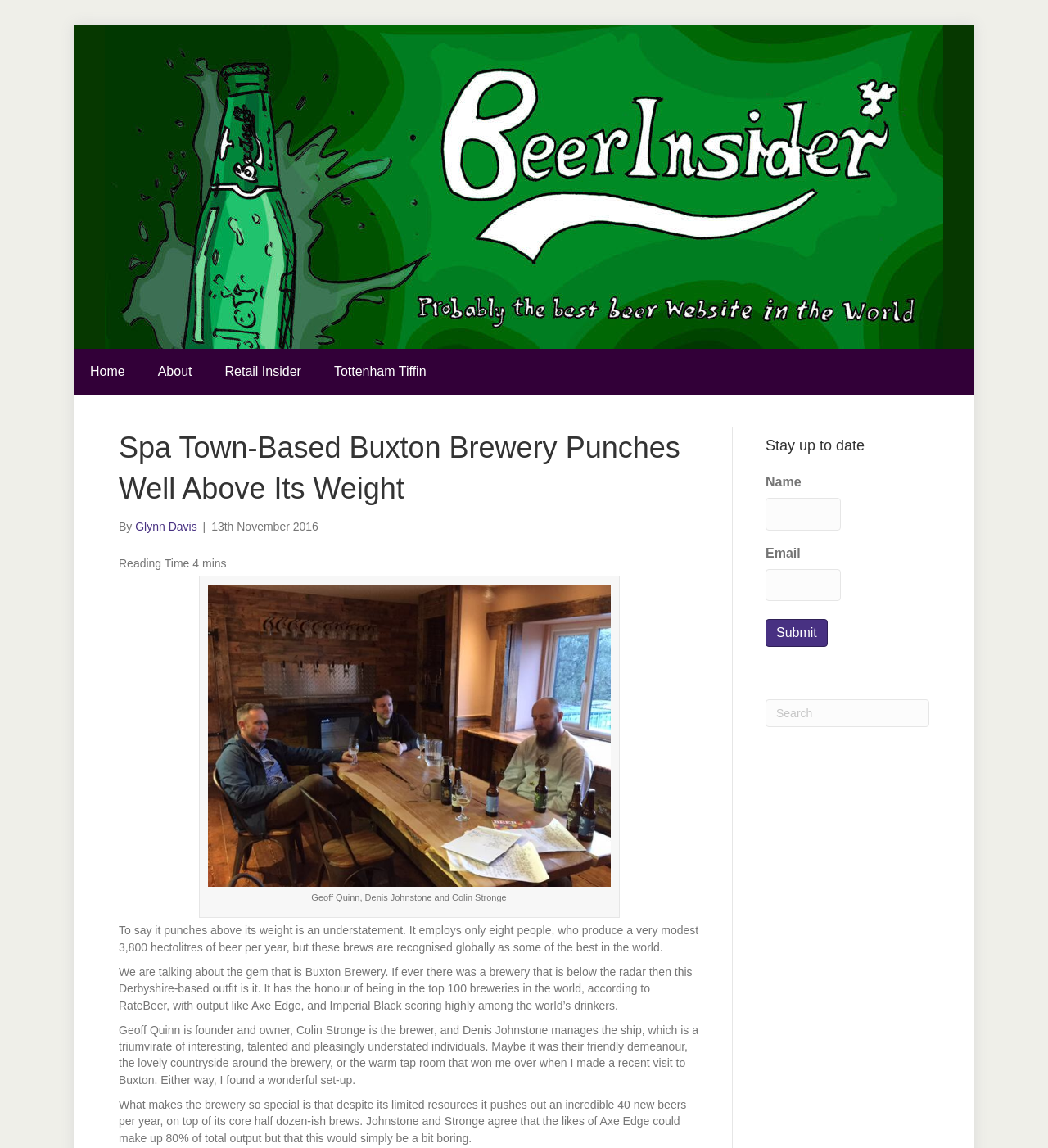Generate a comprehensive caption for the webpage you are viewing.

The webpage is about Buxton Brewery, a small brewery in Derbyshire that produces high-quality beers despite its limited resources. At the top of the page, there is a header section with a link to "Beer Insider" and an image with the same name. Below this, there are four links: "Home", "About", "Retail Insider", and "Tottenham Tiffin".

The main content of the page is an article about Buxton Brewery, which is headed by a title "Spa Town-Based Buxton Brewery Punches Well Above Its Weight". The article is written by Glynn Davis and was published on November 13th, 2016. Below the title, there is a paragraph of text that describes the brewery's achievements, followed by an image with a caption "Geoff Quinn, Denis Johnstone and Colin Stronge".

The article continues with several paragraphs of text that describe the brewery's history, its founders, and its unique approach to brewing. The text is divided into four sections, each describing a different aspect of the brewery.

To the right of the main content, there are two complementary sections. The top section has a heading "Stay up to date" and contains a form with fields for name and email, as well as a submit button. The bottom section has a search box with a label "Search".

There are a total of five images on the page, including the "Beer Insider" image at the top and the image with the caption "Geoff Quinn, Denis Johnstone and Colin Stronge" in the main content. The other three images are not described in the accessibility tree.